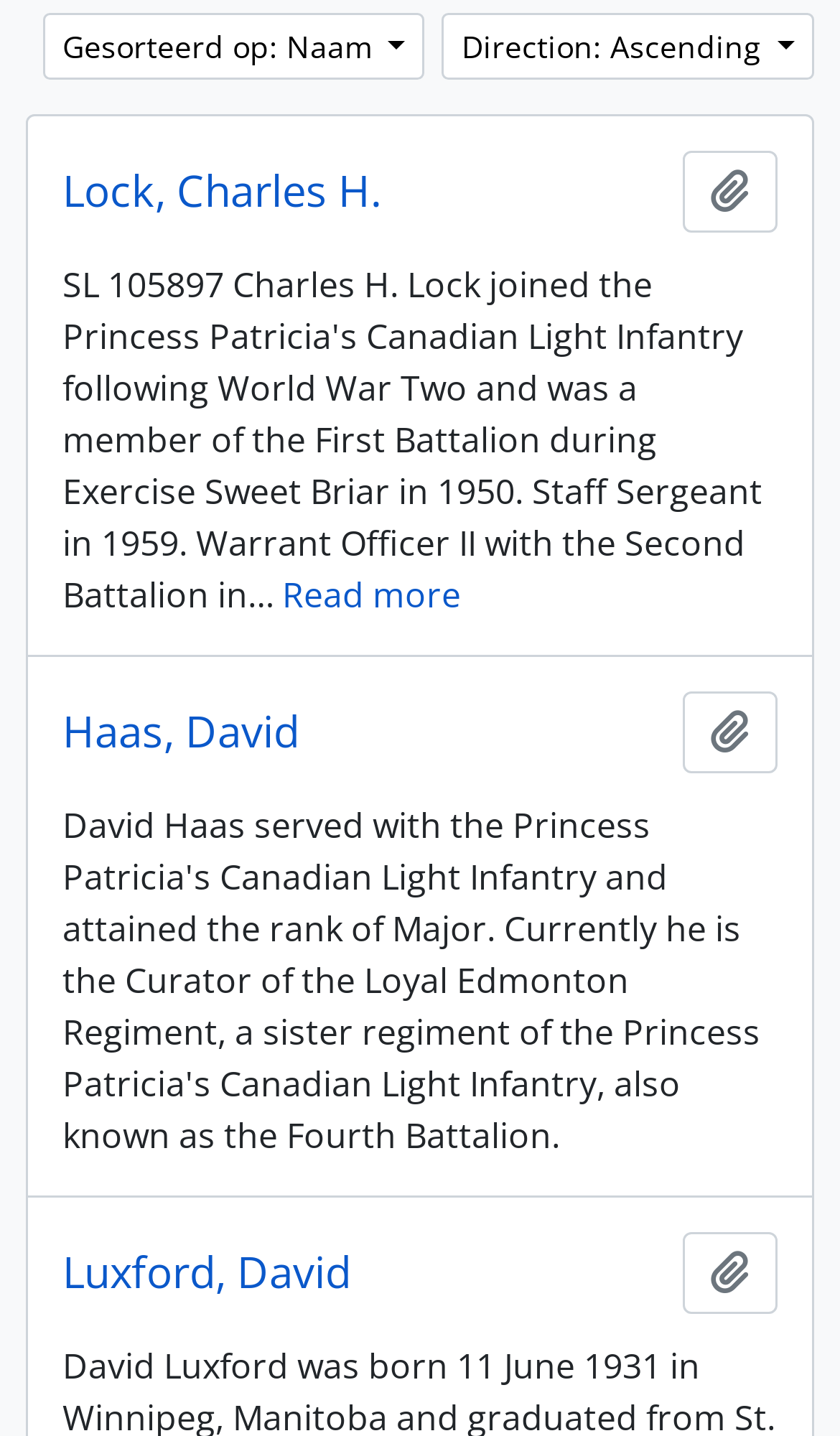Given the webpage screenshot and the description, determine the bounding box coordinates (top-left x, top-left y, bottom-right x, bottom-right y) that define the location of the UI element matching this description: Add to clipboard

[0.813, 0.857, 0.926, 0.914]